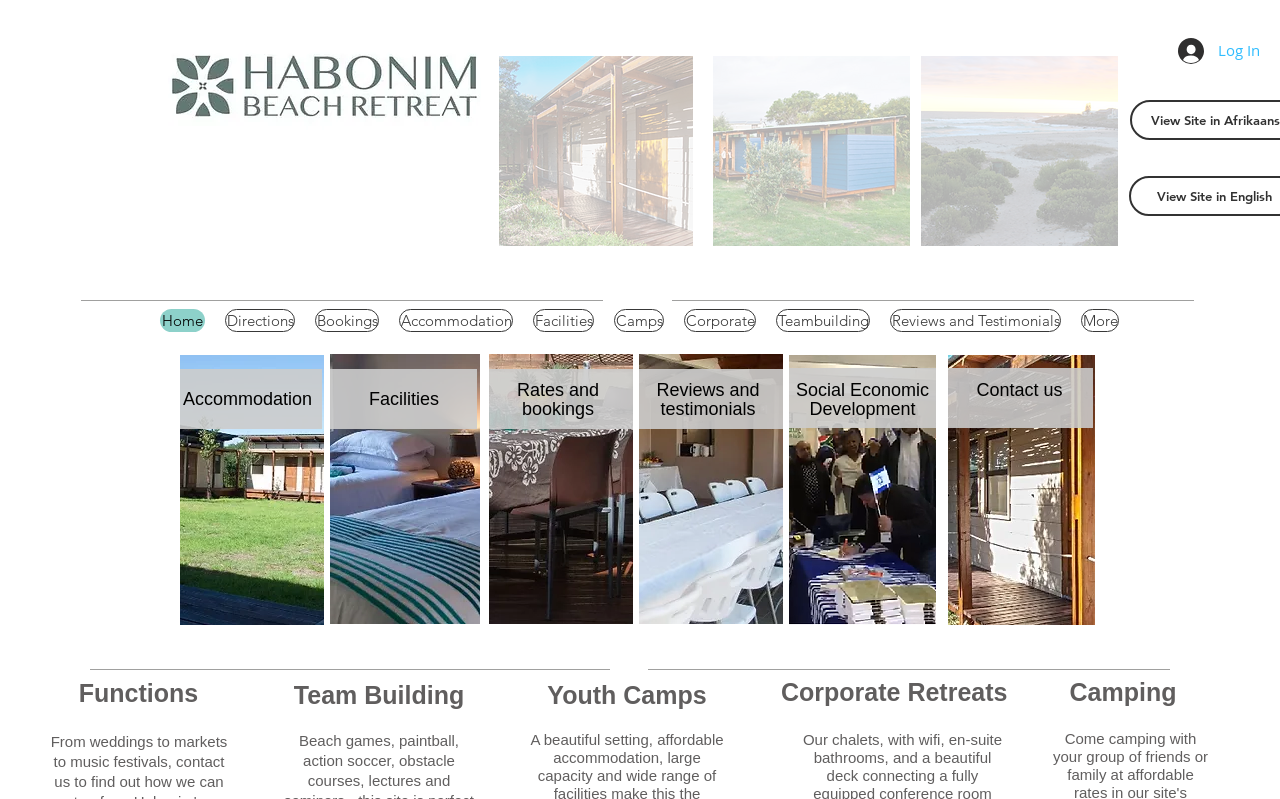Indicate the bounding box coordinates of the element that needs to be clicked to satisfy the following instruction: "Click on Log In button". The coordinates should be four float numbers between 0 and 1, i.e., [left, top, right, bottom].

[0.909, 0.039, 0.995, 0.087]